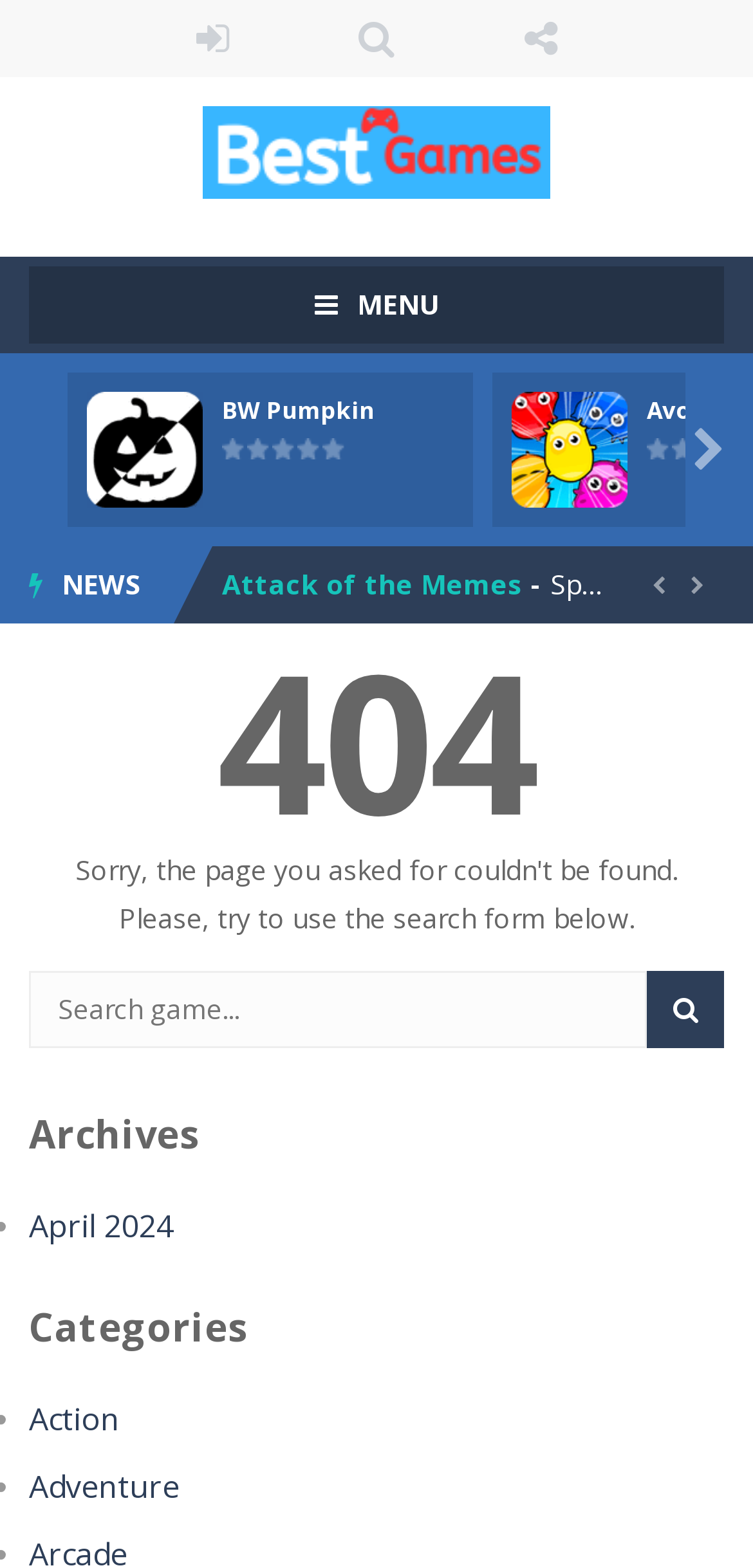Provide a one-word or one-phrase answer to the question:
Is there a search function on this page?

Yes